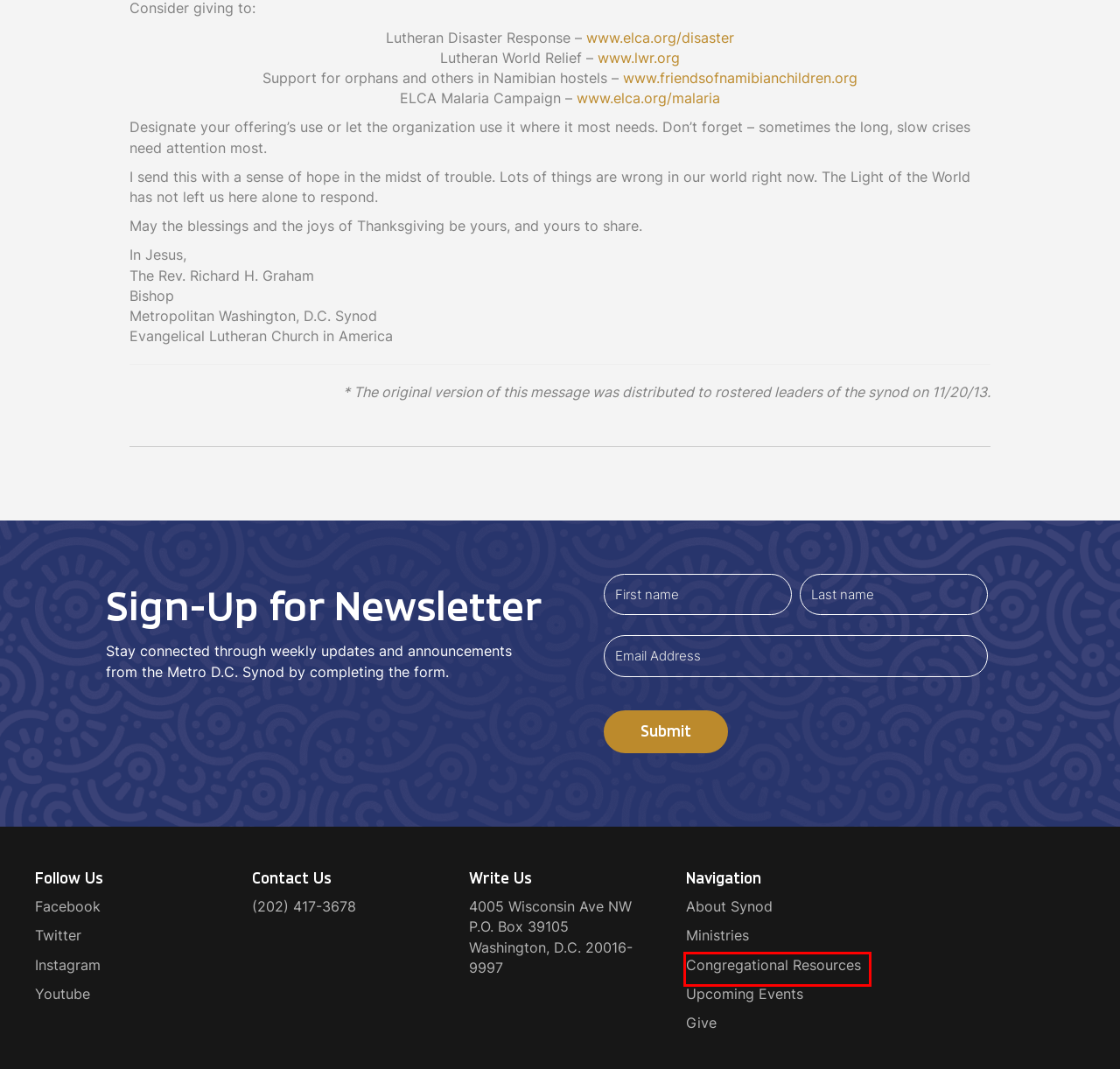Observe the provided screenshot of a webpage with a red bounding box around a specific UI element. Choose the webpage description that best fits the new webpage after you click on the highlighted element. These are your options:
A. Metro DC Synod - Evangelical Lutheran Church in America
B. Ministries | Metro DC - ELCA
C. ShieldSquare Block
D. Give | Metro DC - ELCA
E. Northern Virginia Website & Web Design Company | Johnny Flash Productions
F. Upcoming Events | Metro DC - ELCA
G. About Synod | Metro DC - ELCA
H. Congregational Resources | Metro DC - ELCA

H